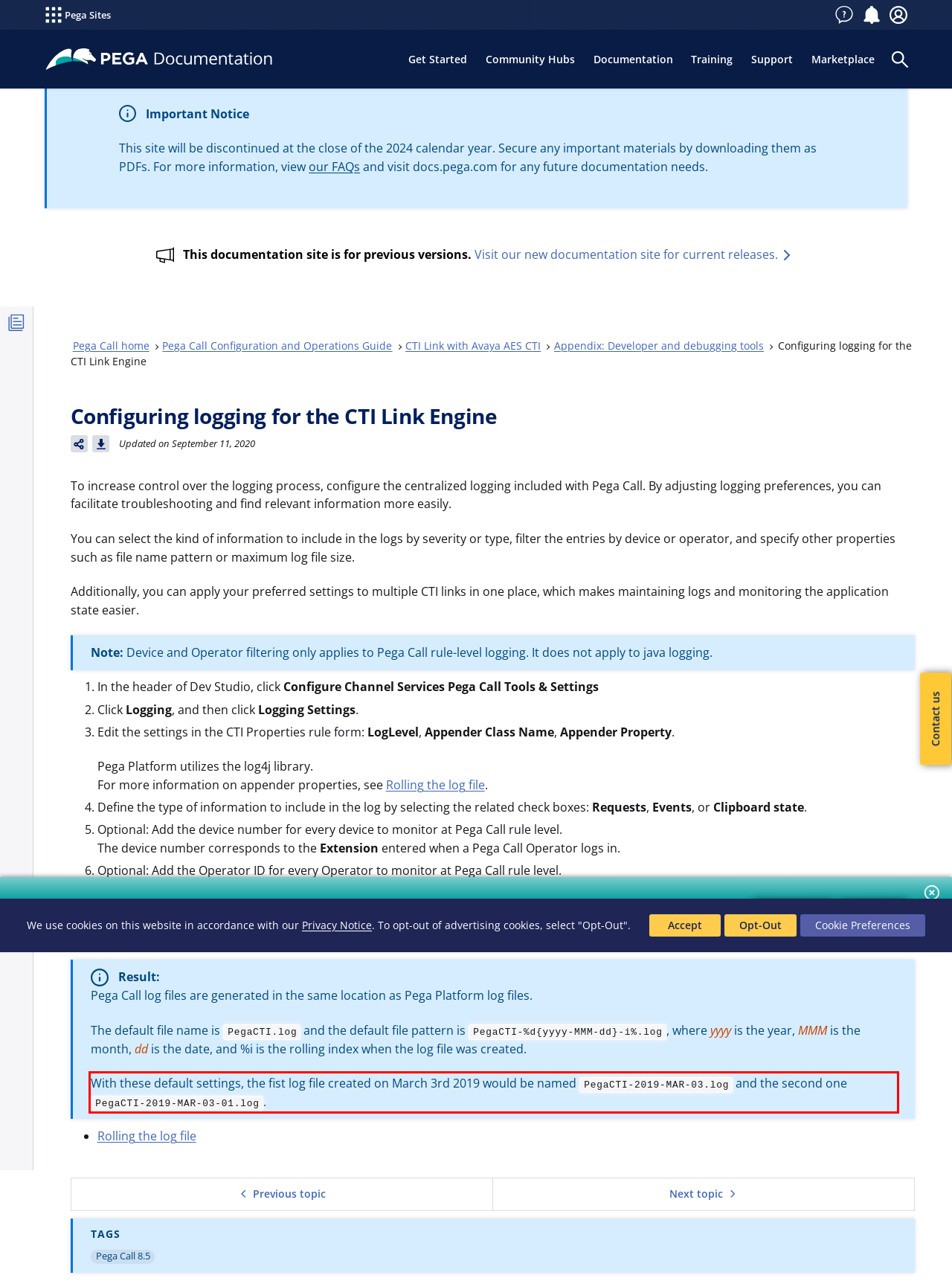Examine the webpage screenshot and use OCR to obtain the text inside the red bounding box.

With these default settings, the fist log file created on March 3rd 2019 would be named PegaCTI-2019-MAR-03.log and the second one PegaCTI-2019-MAR-03-01.log.